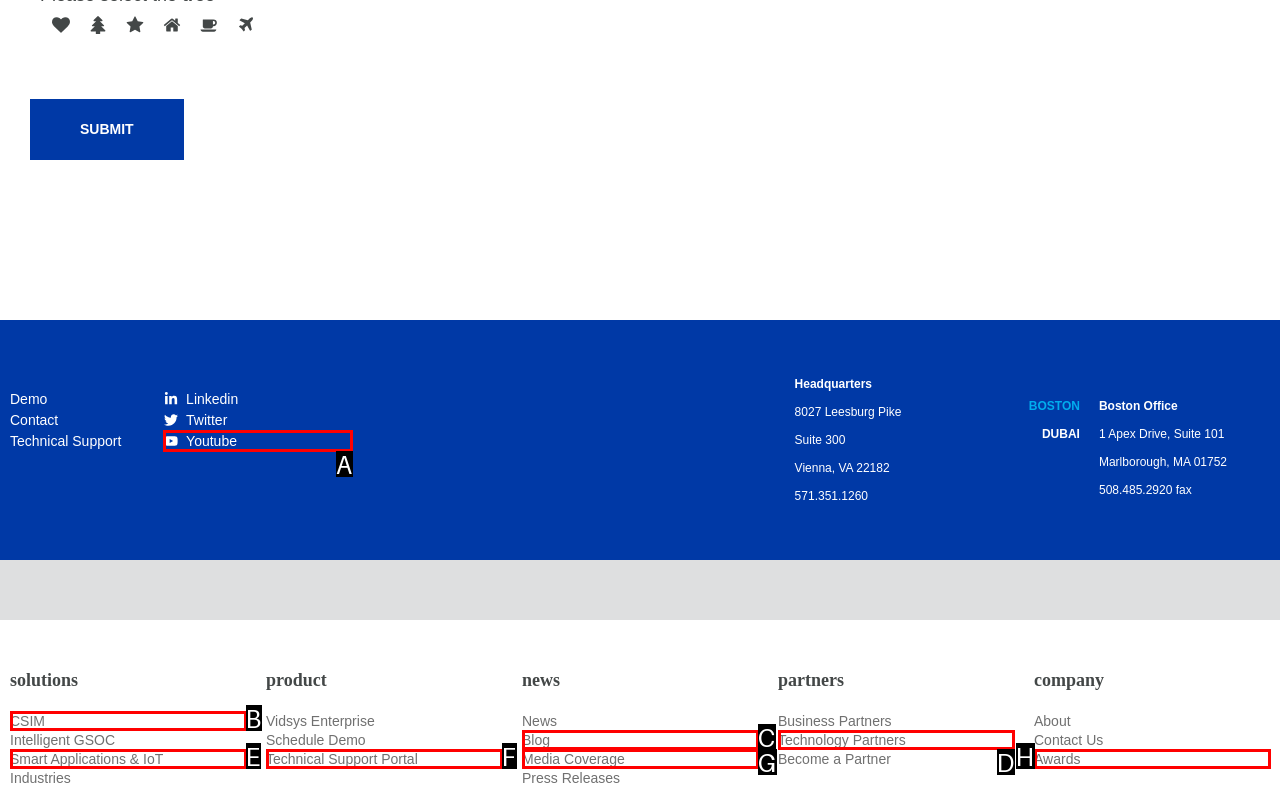From the given choices, identify the element that matches: Smart Applications & IoT
Answer with the letter of the selected option.

E